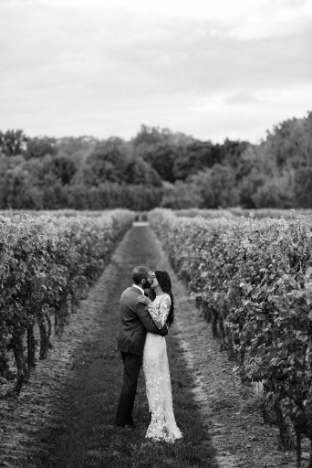Please provide a comprehensive response to the question below by analyzing the image: 
What is the setting of the photograph?

The photograph is set in a picturesque vineyard, with lush rows of grapevines stretching out on either side, guiding the eye towards the horizon, where greenery and trees create a serene backdrop, making it a stunning outdoor setting for a romantic moment.